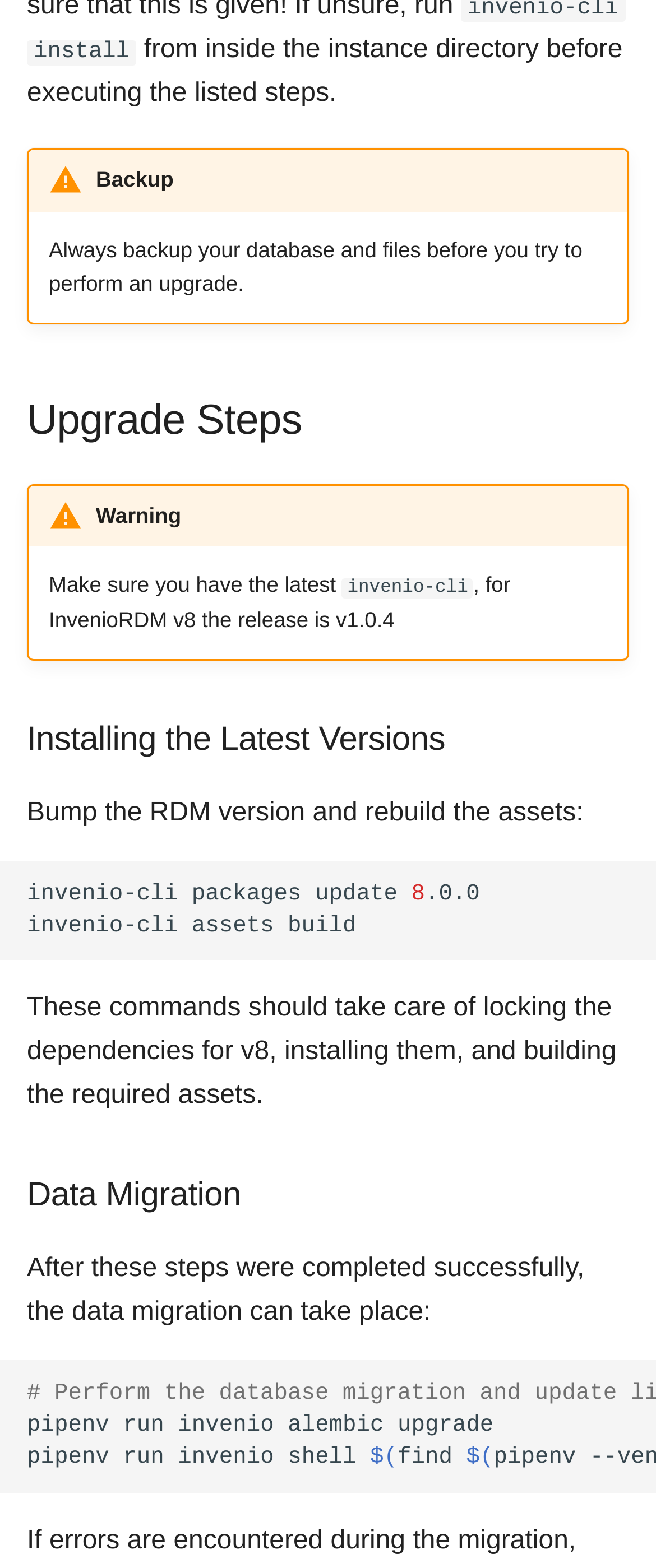Can you find the bounding box coordinates for the UI element given this description: "Usage statistics"? Provide the coordinates as four float numbers between 0 and 1: [left, top, right, bottom].

[0.0, 0.289, 0.621, 0.341]